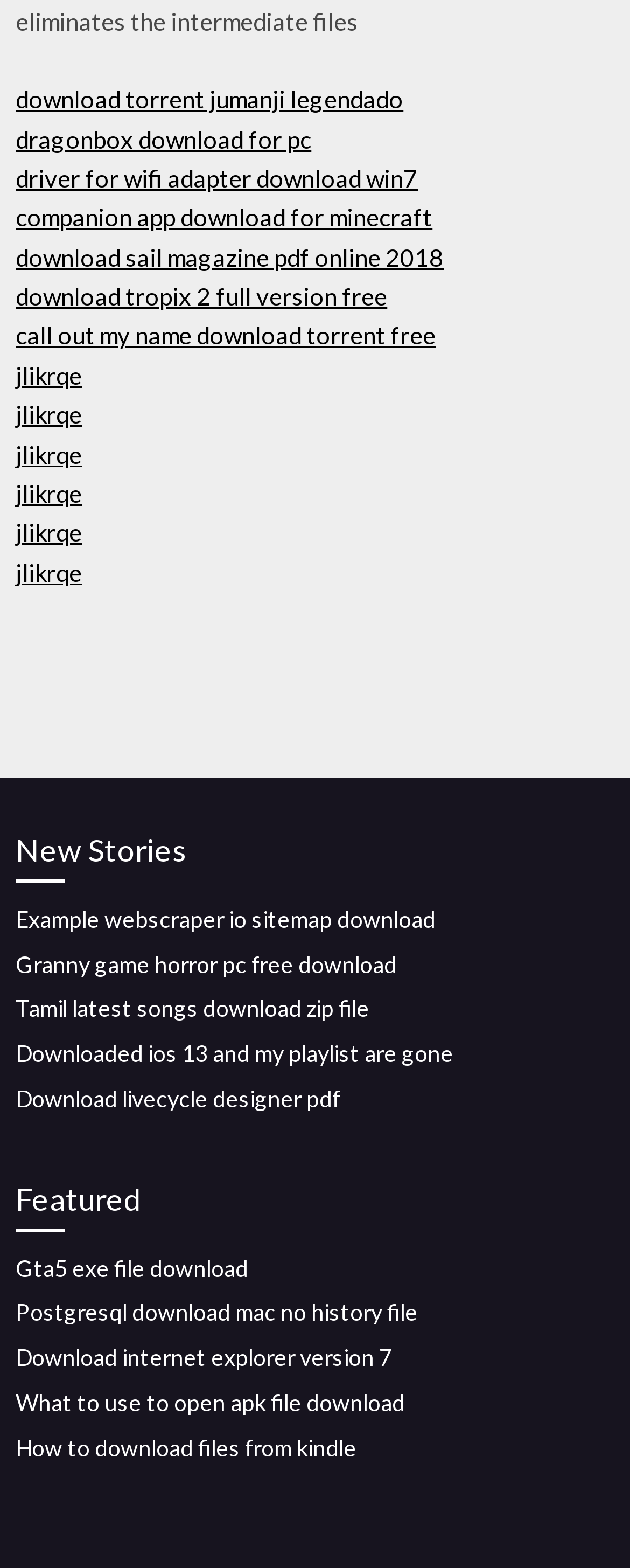Could you locate the bounding box coordinates for the section that should be clicked to accomplish this task: "download livecycle designer pdf".

[0.025, 0.692, 0.54, 0.709]